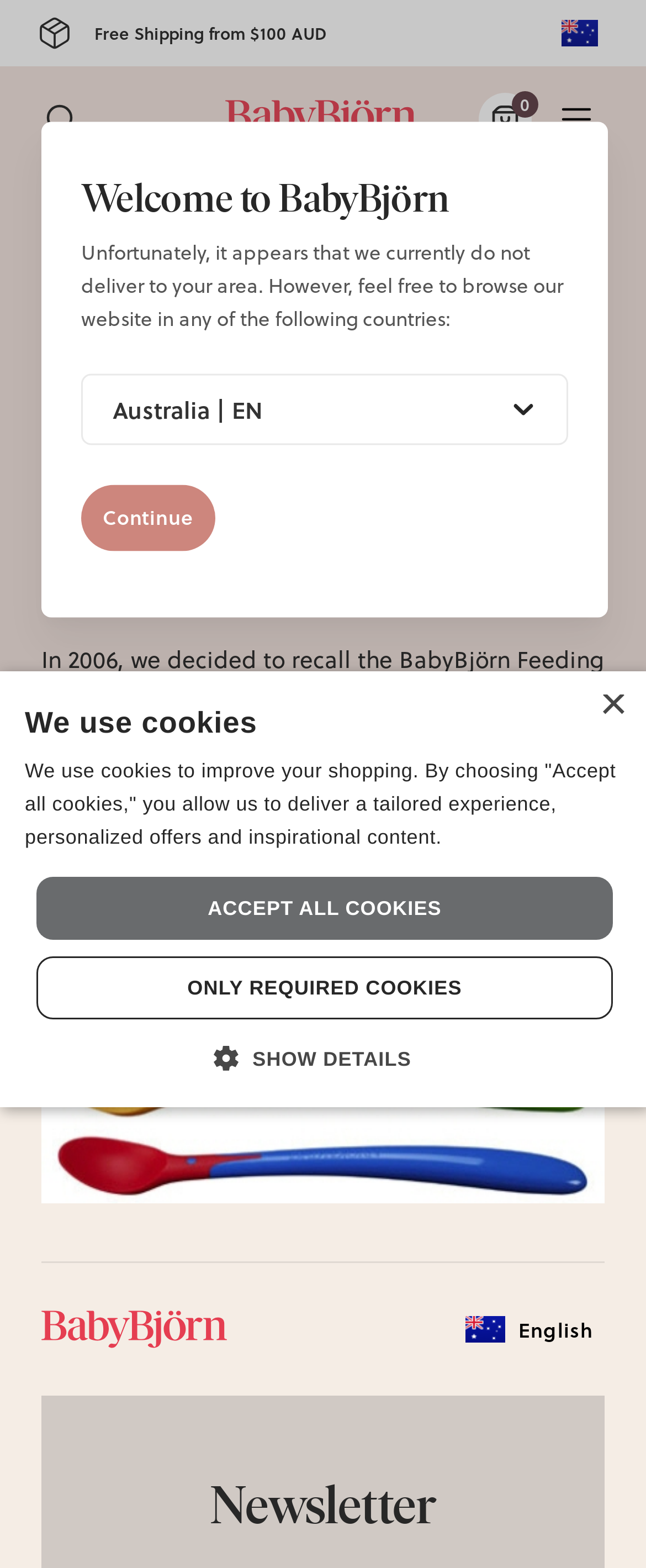Please determine the bounding box coordinates of the area that needs to be clicked to complete this task: 'Go back home'. The coordinates must be four float numbers between 0 and 1, formatted as [left, top, right, bottom].

[0.064, 0.123, 0.126, 0.148]